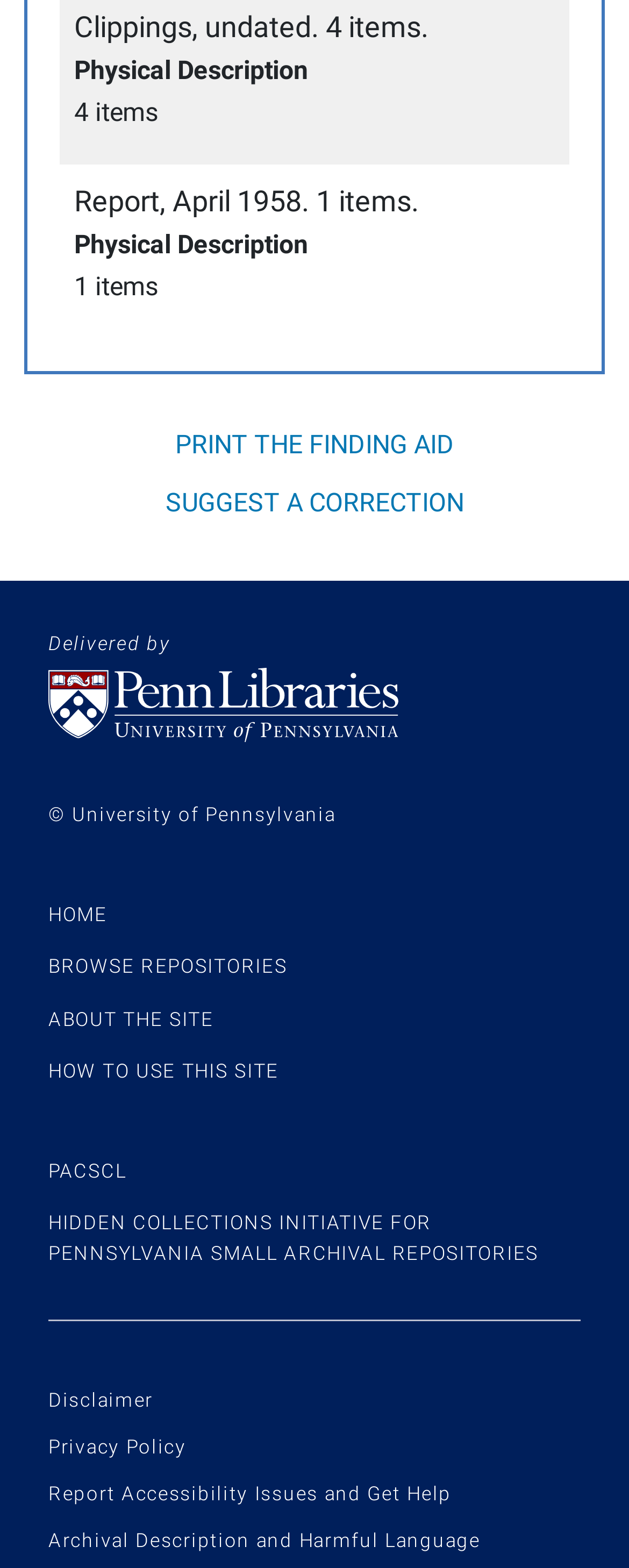Locate the bounding box of the UI element described by: "Browse Repositories" in the given webpage screenshot.

[0.077, 0.61, 0.457, 0.624]